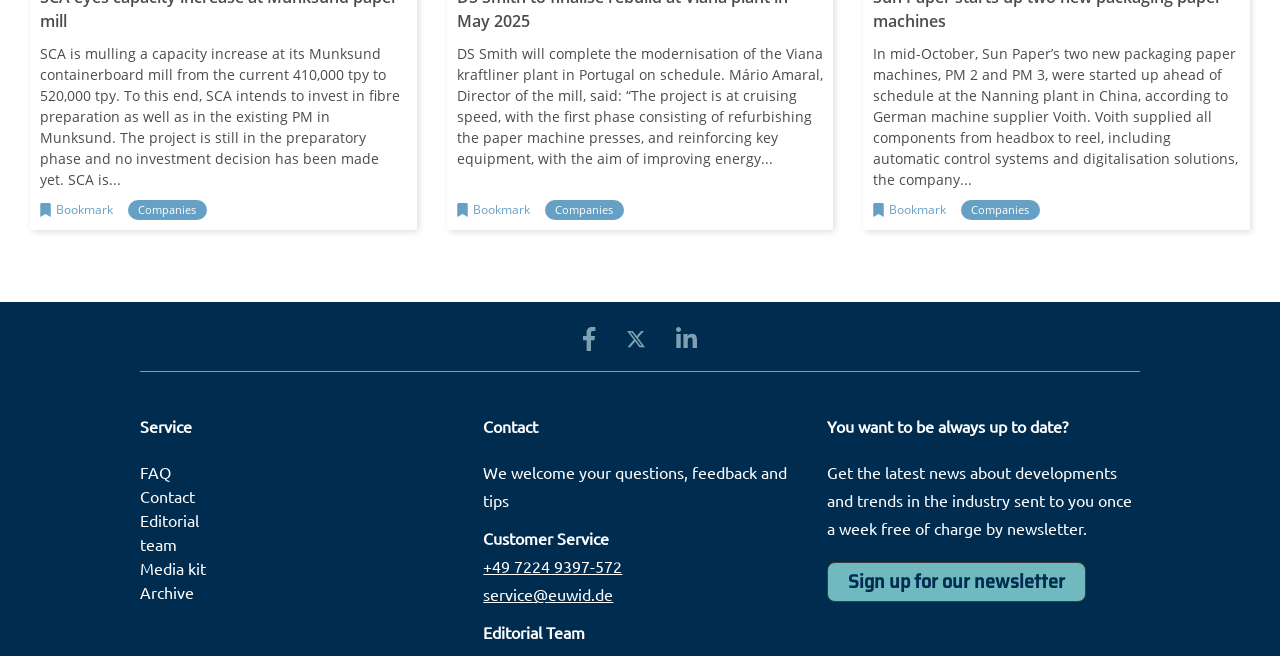Specify the bounding box coordinates of the area to click in order to execute this command: 'Read news about SCA eyes capacity increase at Munksund paper mill'. The coordinates should consist of four float numbers ranging from 0 to 1, and should be formatted as [left, top, right, bottom].

[0.031, 0.05, 0.318, 0.305]